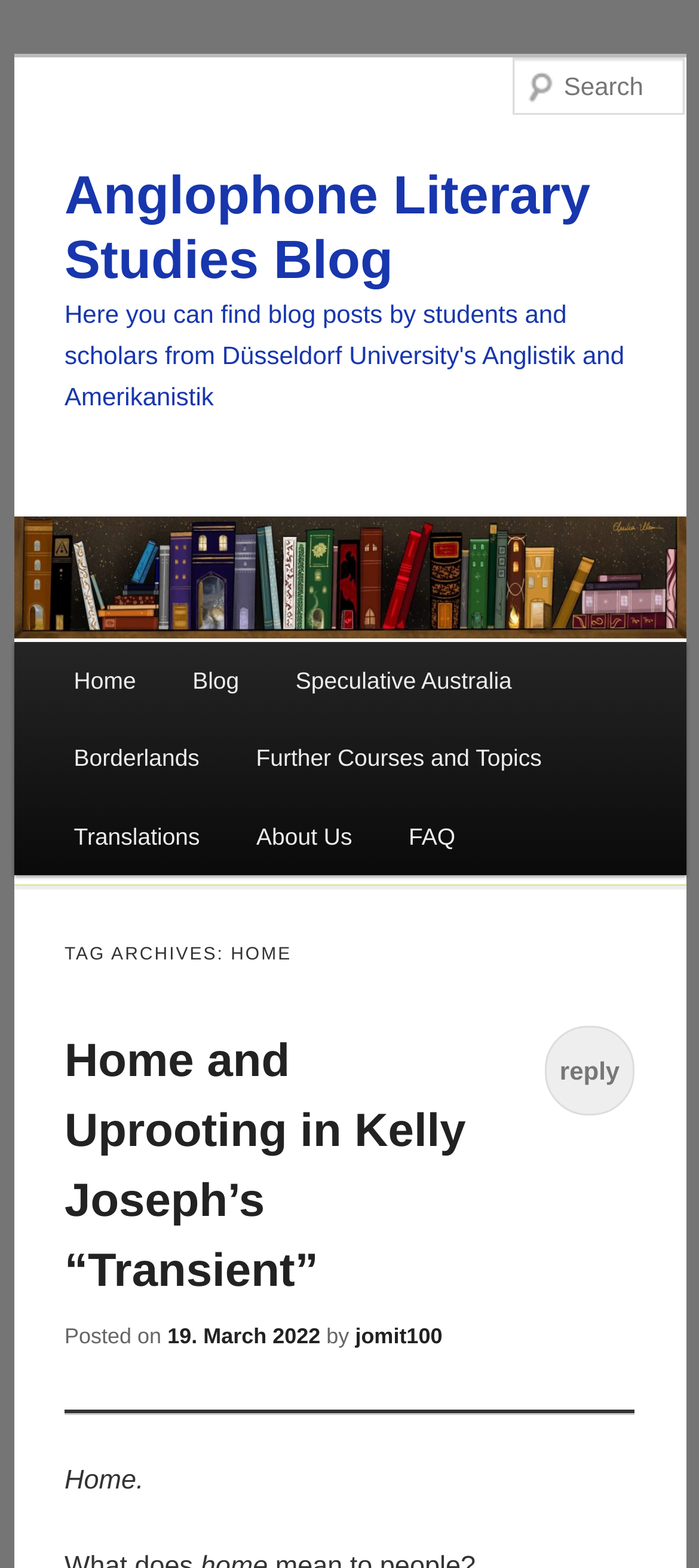Please identify the bounding box coordinates of the clickable area that will fulfill the following instruction: "Go to the home page". The coordinates should be in the format of four float numbers between 0 and 1, i.e., [left, top, right, bottom].

[0.065, 0.41, 0.235, 0.459]